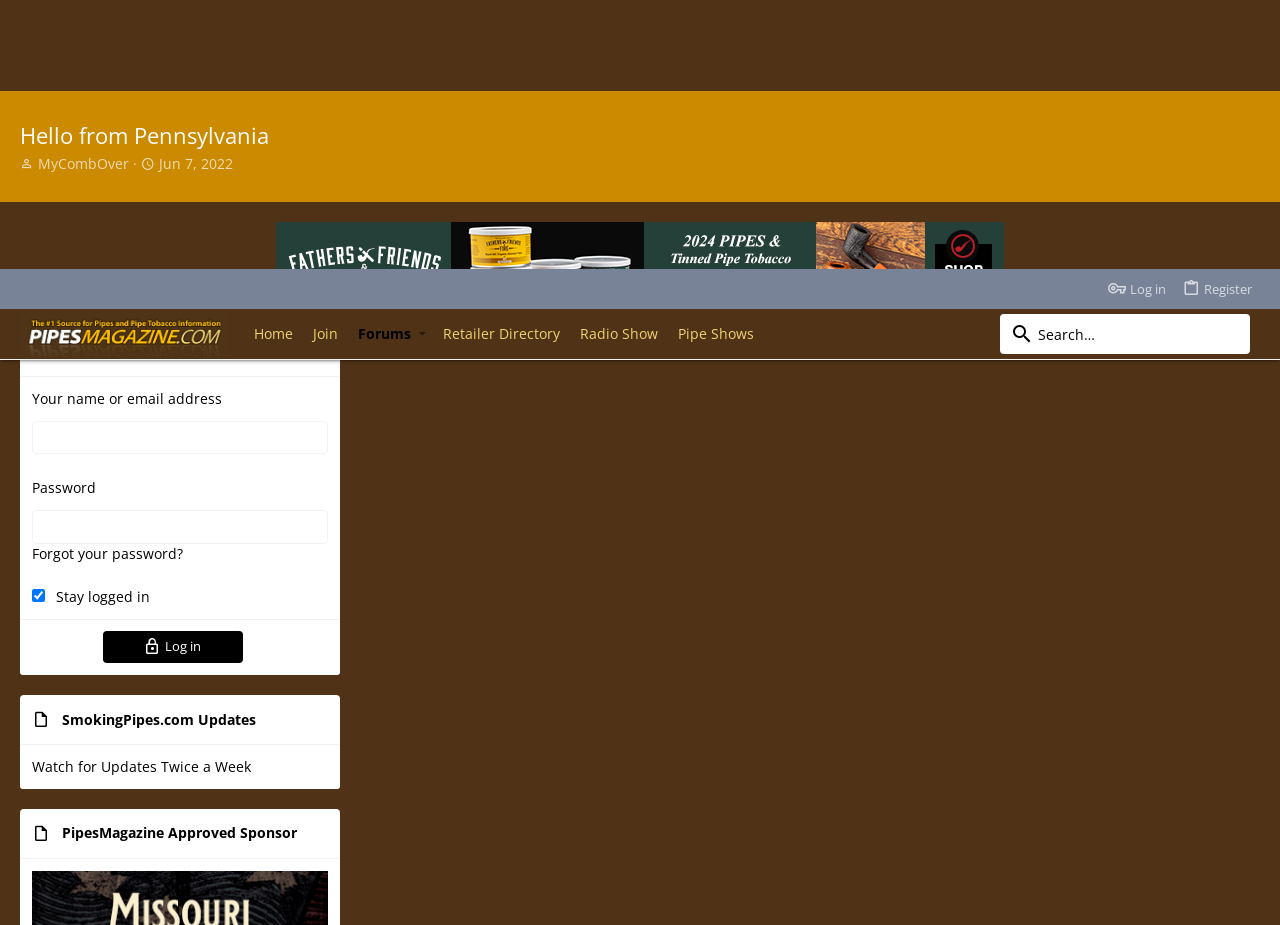Please give a short response to the question using one word or a phrase:
How many reactions are there to the first message?

1